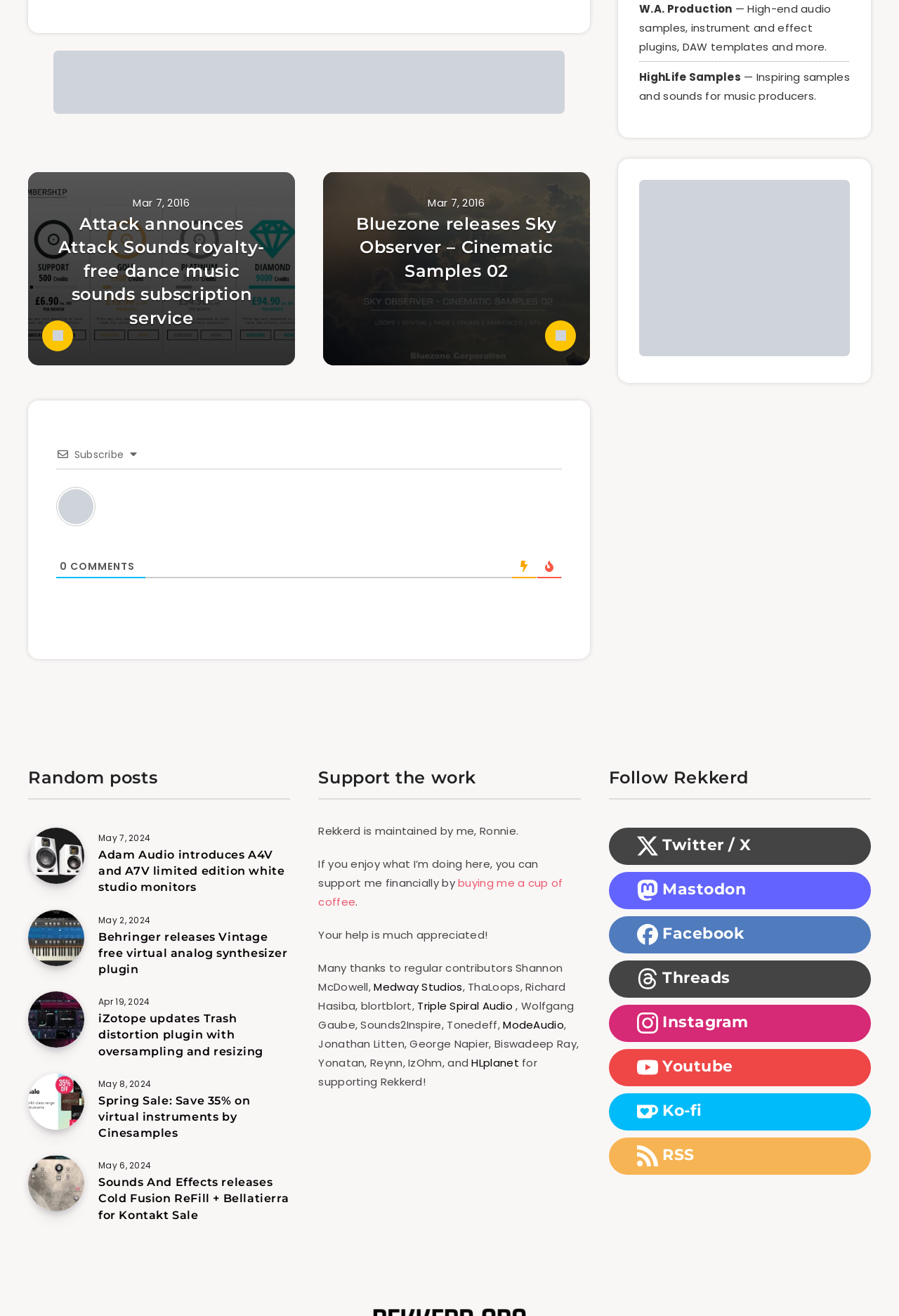How many ways can you support the work of the author?
From the image, respond with a single word or phrase.

1